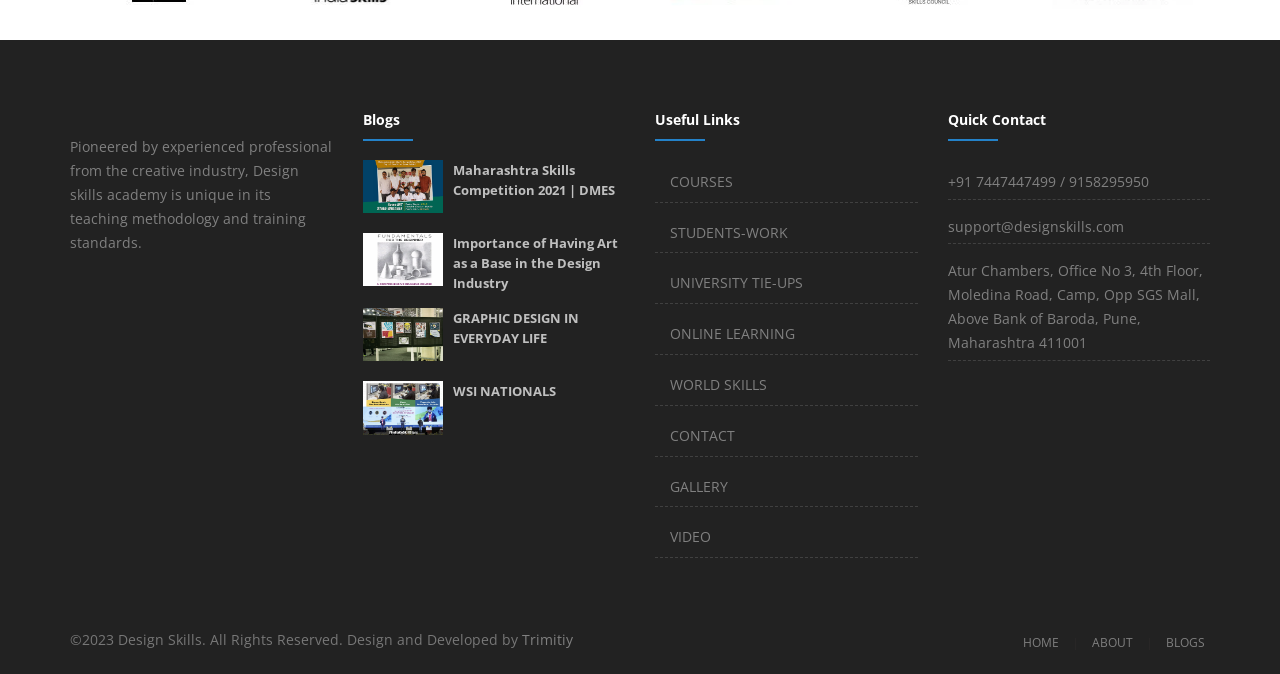Find the bounding box coordinates corresponding to the UI element with the description: "support@designskills.com". The coordinates should be formatted as [left, top, right, bottom], with values as floats between 0 and 1.

[0.74, 0.321, 0.878, 0.349]